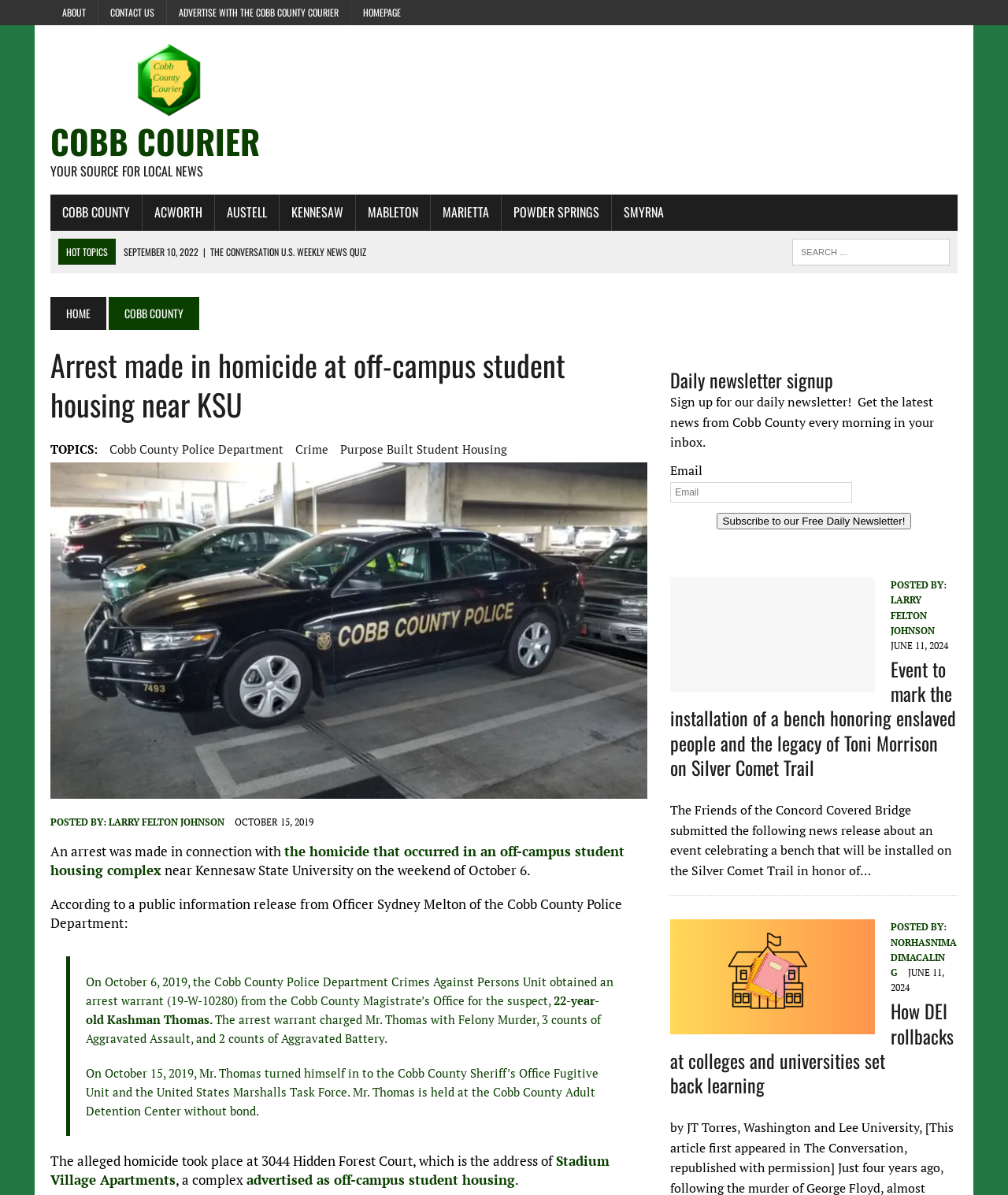Please locate the bounding box coordinates of the element that should be clicked to complete the given instruction: "Read the article about the event to mark the installation of a bench honoring enslaved people".

[0.665, 0.548, 0.949, 0.654]